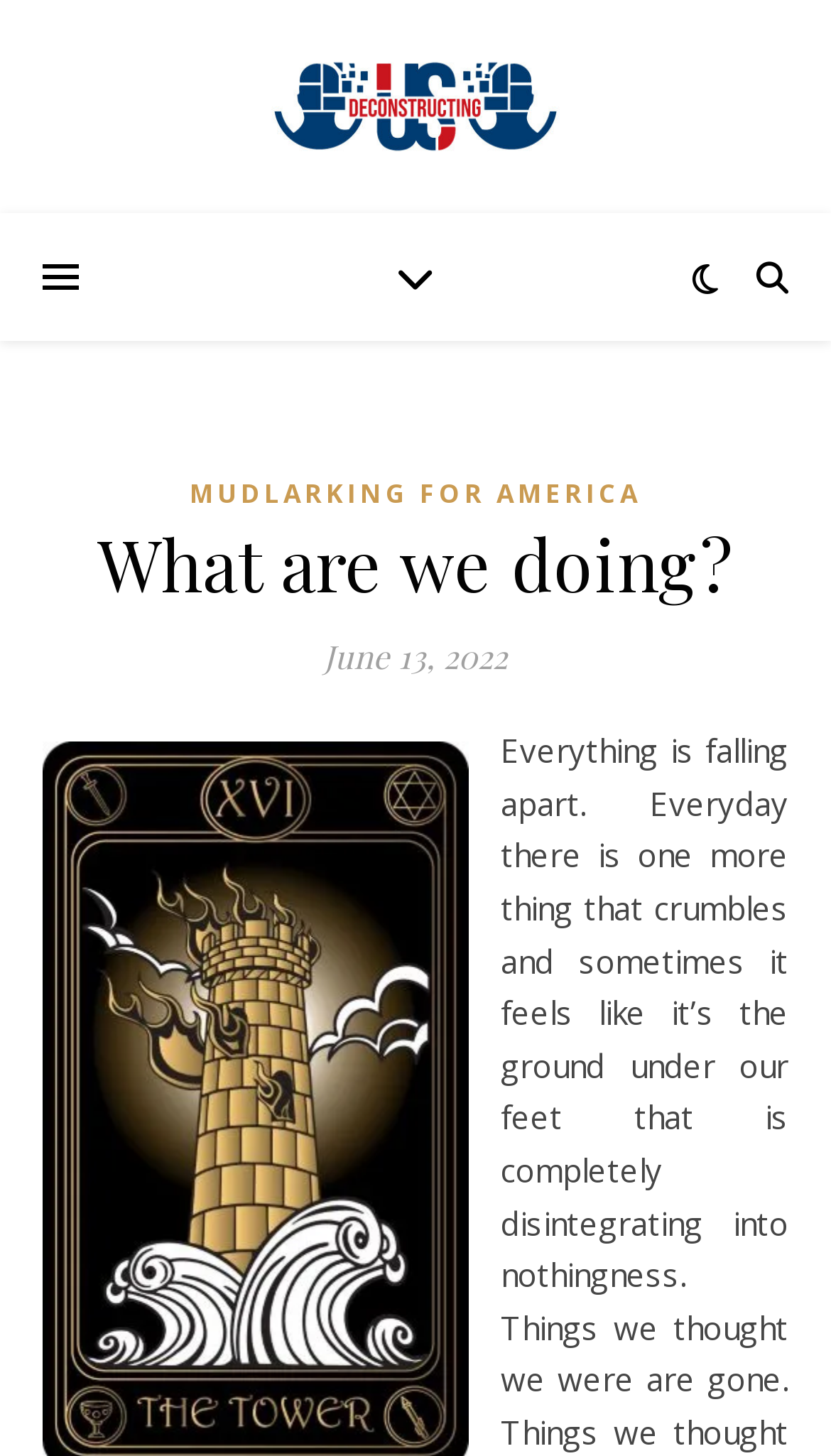Bounding box coordinates must be specified in the format (top-left x, top-left y, bottom-right x, bottom-right y). All values should be floating point numbers between 0 and 1. What are the bounding box coordinates of the UI element described as: inFamous

None